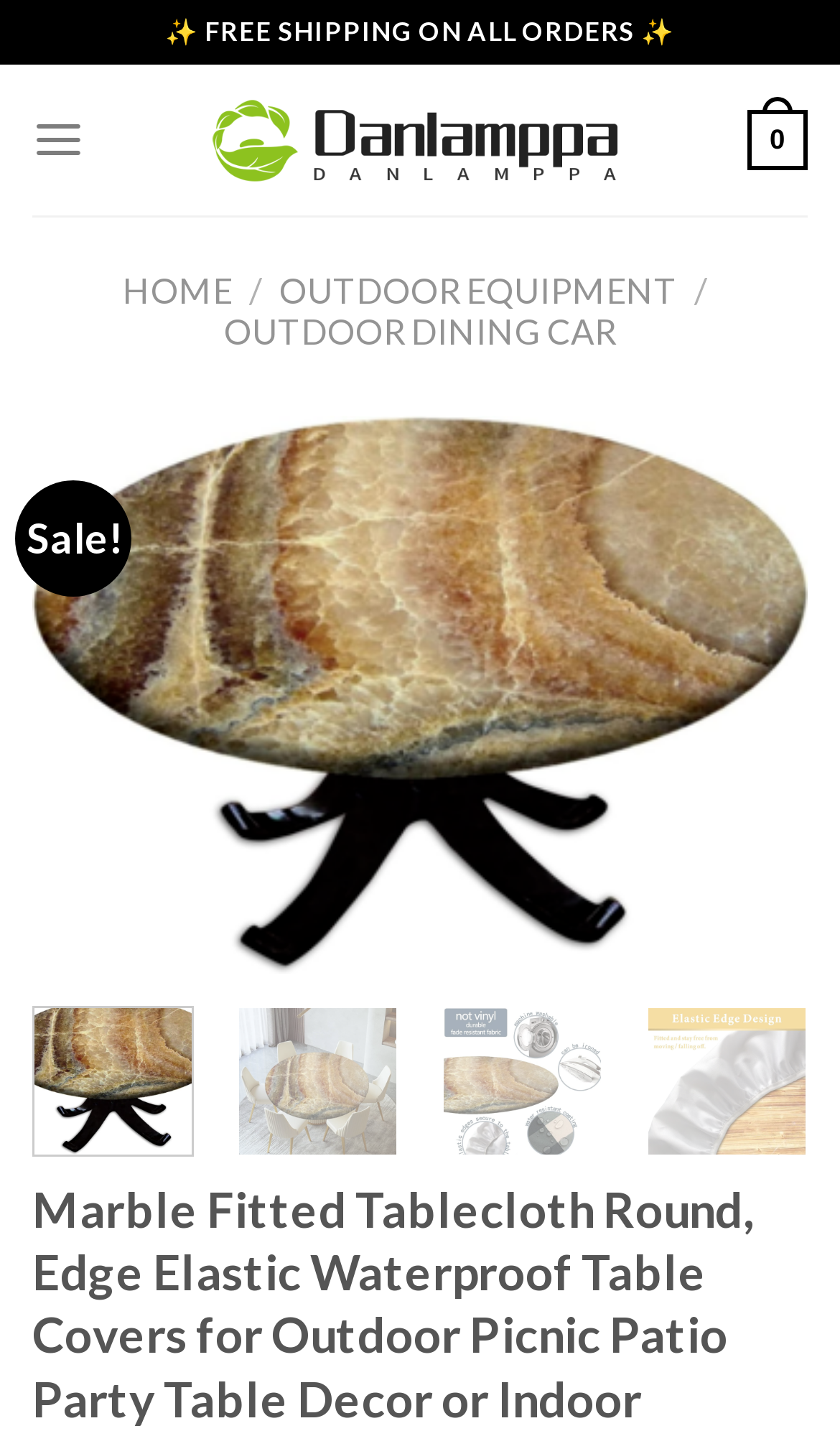Determine the bounding box for the UI element as described: "Outdoor equipment". The coordinates should be represented as four float numbers between 0 and 1, formatted as [left, top, right, bottom].

[0.332, 0.188, 0.806, 0.217]